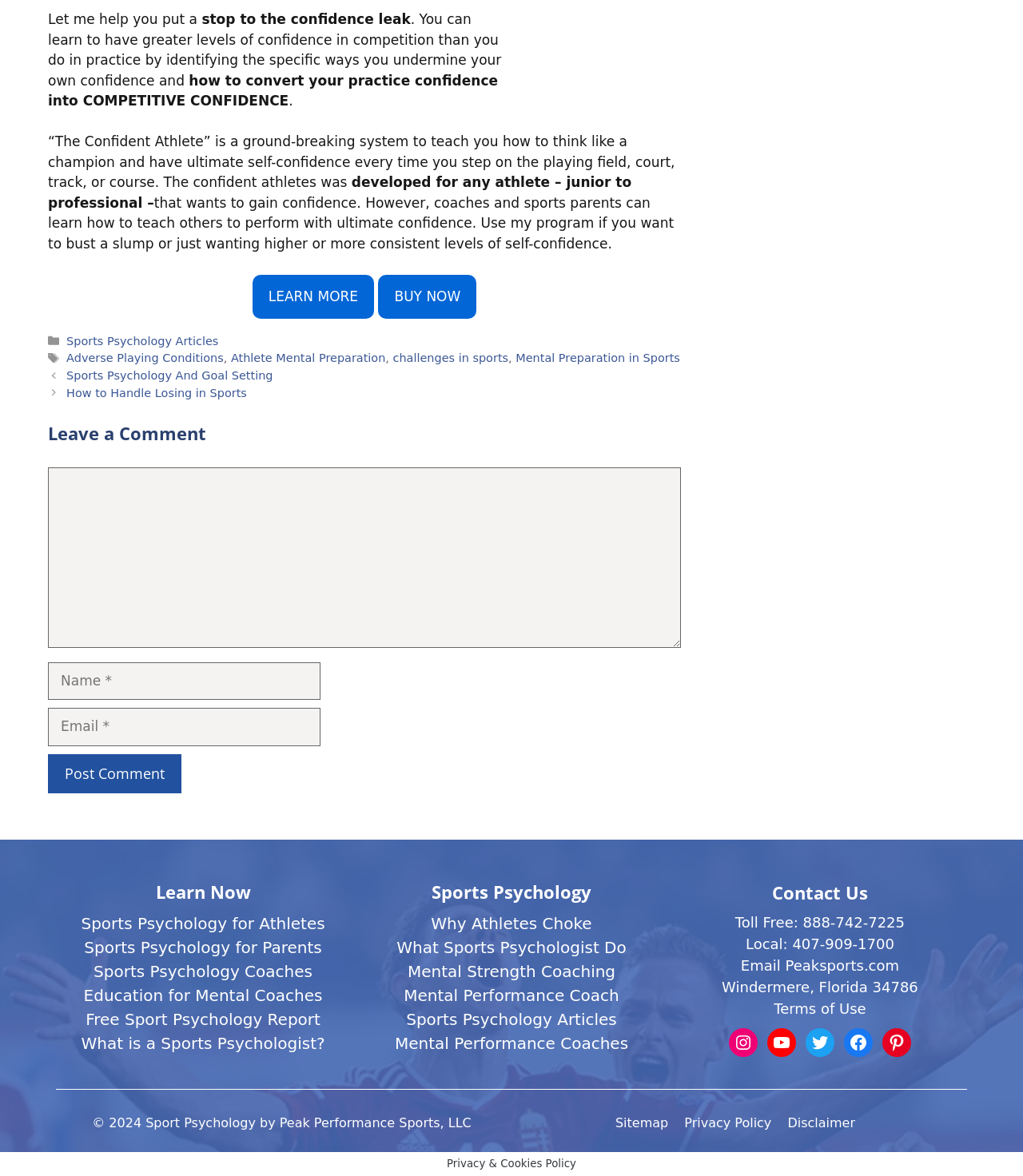Identify the bounding box coordinates of the element to click to follow this instruction: 'Click the 'Post Comment' button'. Ensure the coordinates are four float values between 0 and 1, provided as [left, top, right, bottom].

[0.047, 0.641, 0.177, 0.675]